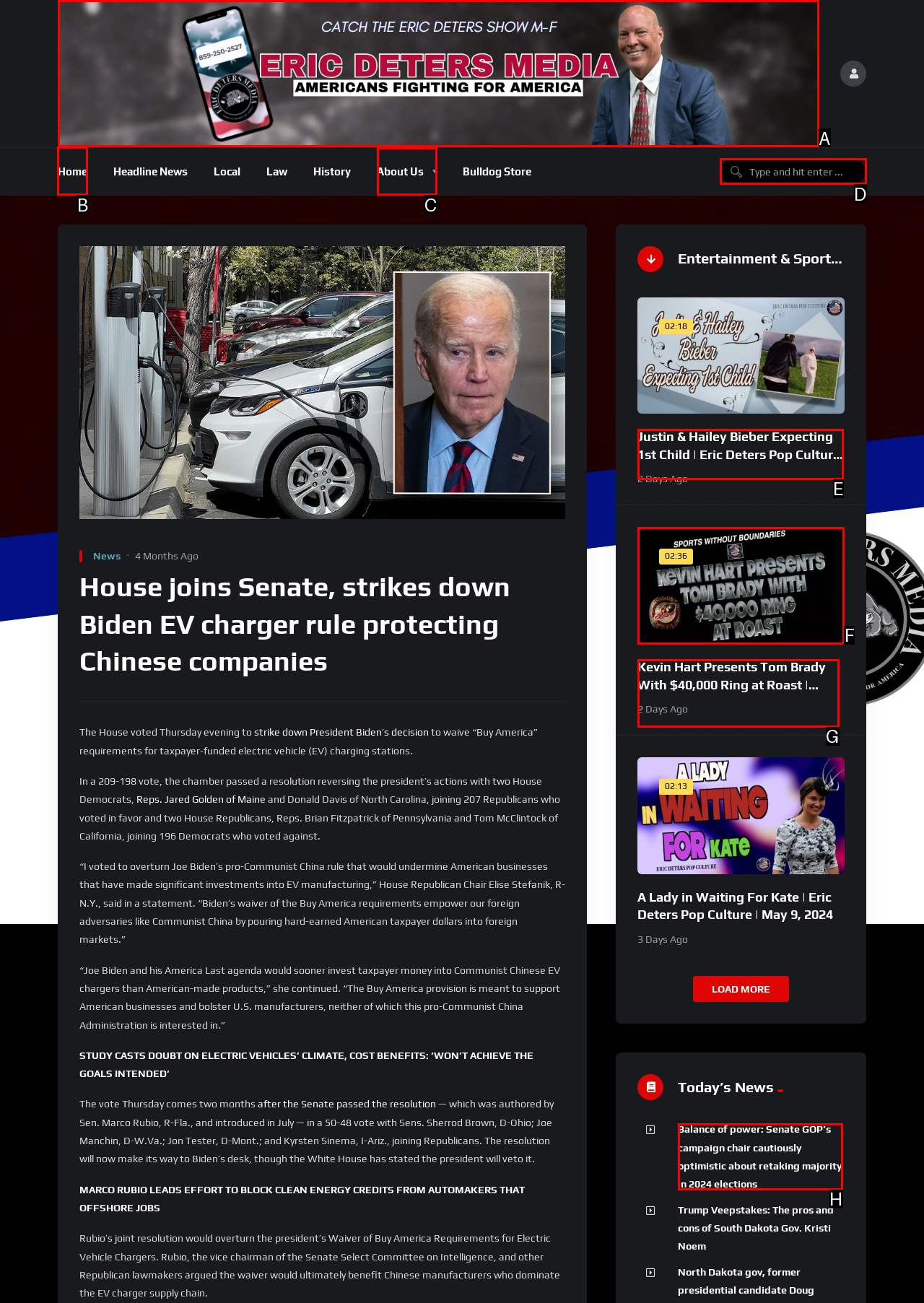Which option should you click on to fulfill this task: Click on the 'Home' link? Answer with the letter of the correct choice.

B